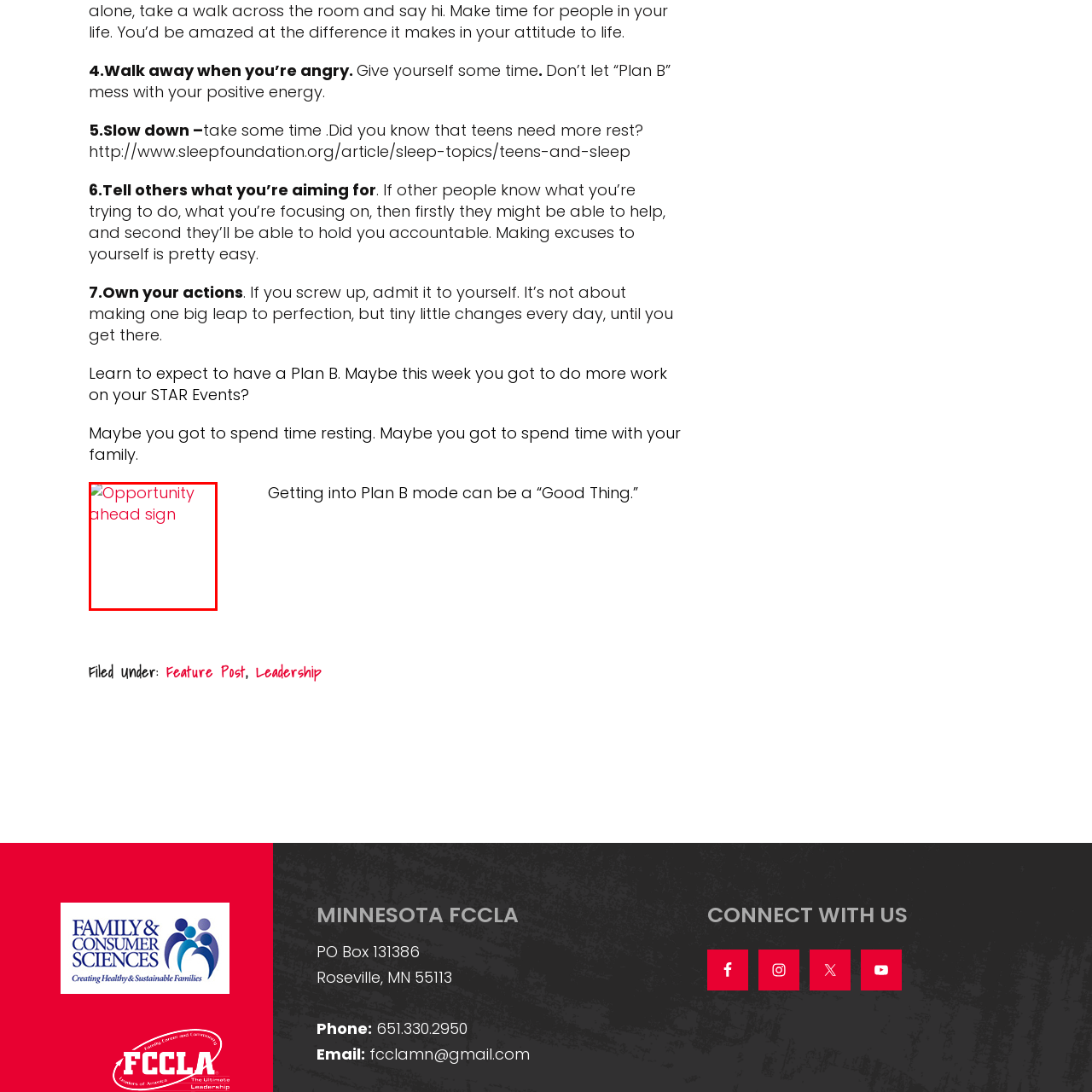Observe the content highlighted by the red box and supply a one-word or short phrase answer to the question: Who is the target audience of the message?

Teens